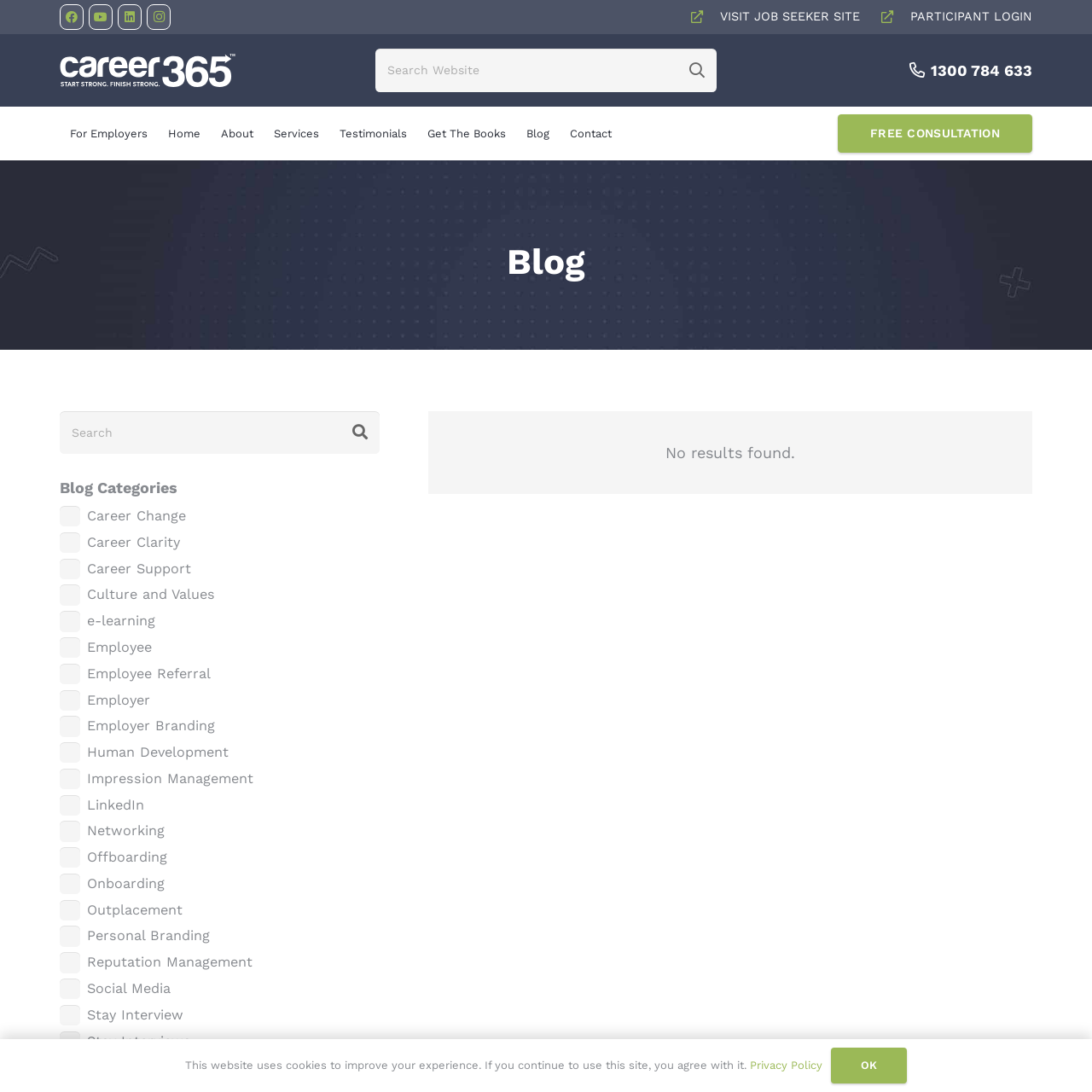What is the text of the first link in the navigation menu?
Please look at the screenshot and answer using one word or phrase.

For Employers